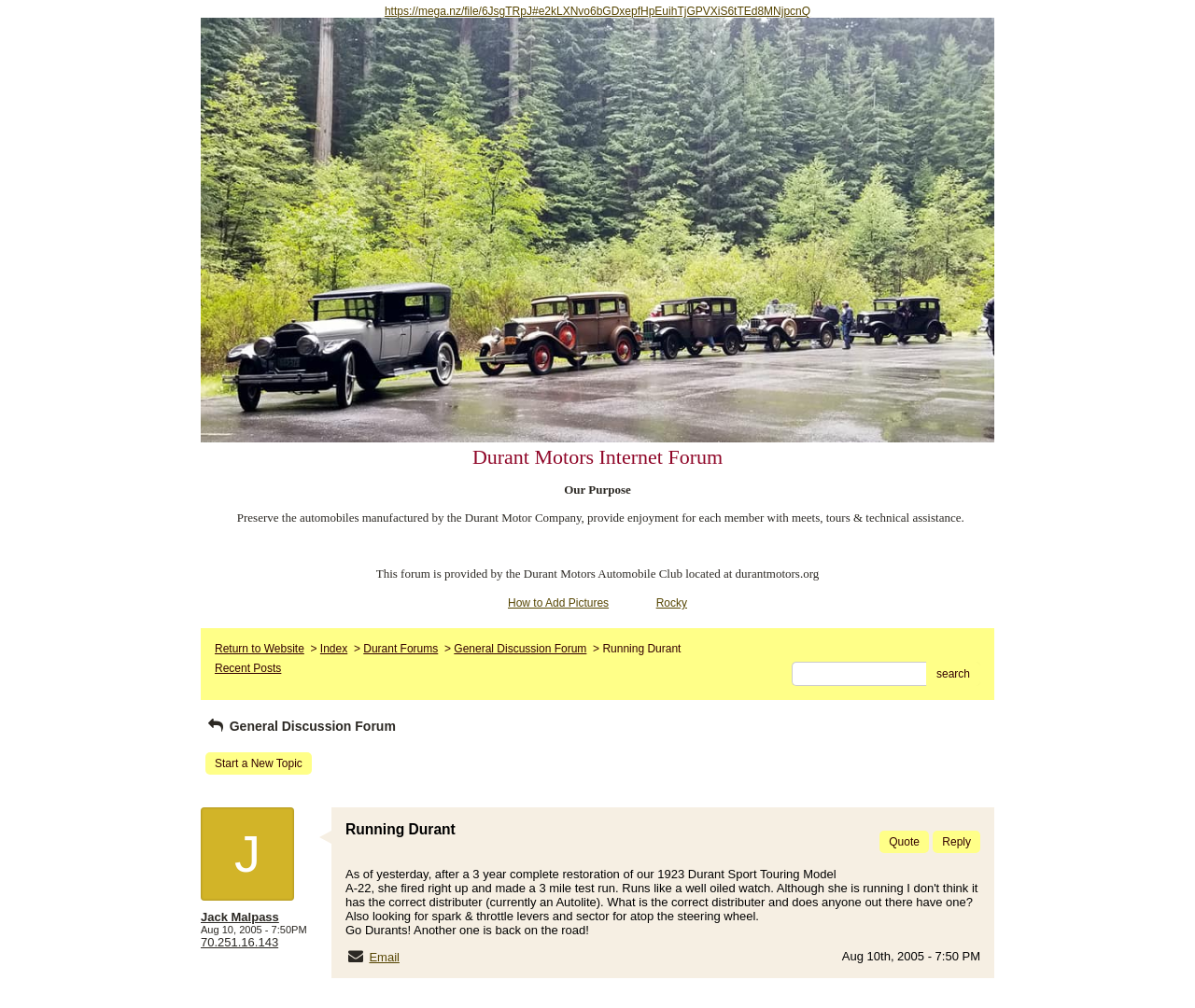What is the topic of the current discussion?
Look at the image and construct a detailed response to the question.

The static text 'Running Durant' appears multiple times on the webpage, and it is also the title of the current discussion thread. This suggests that the topic of the current discussion is related to running or maintaining Durant automobiles.